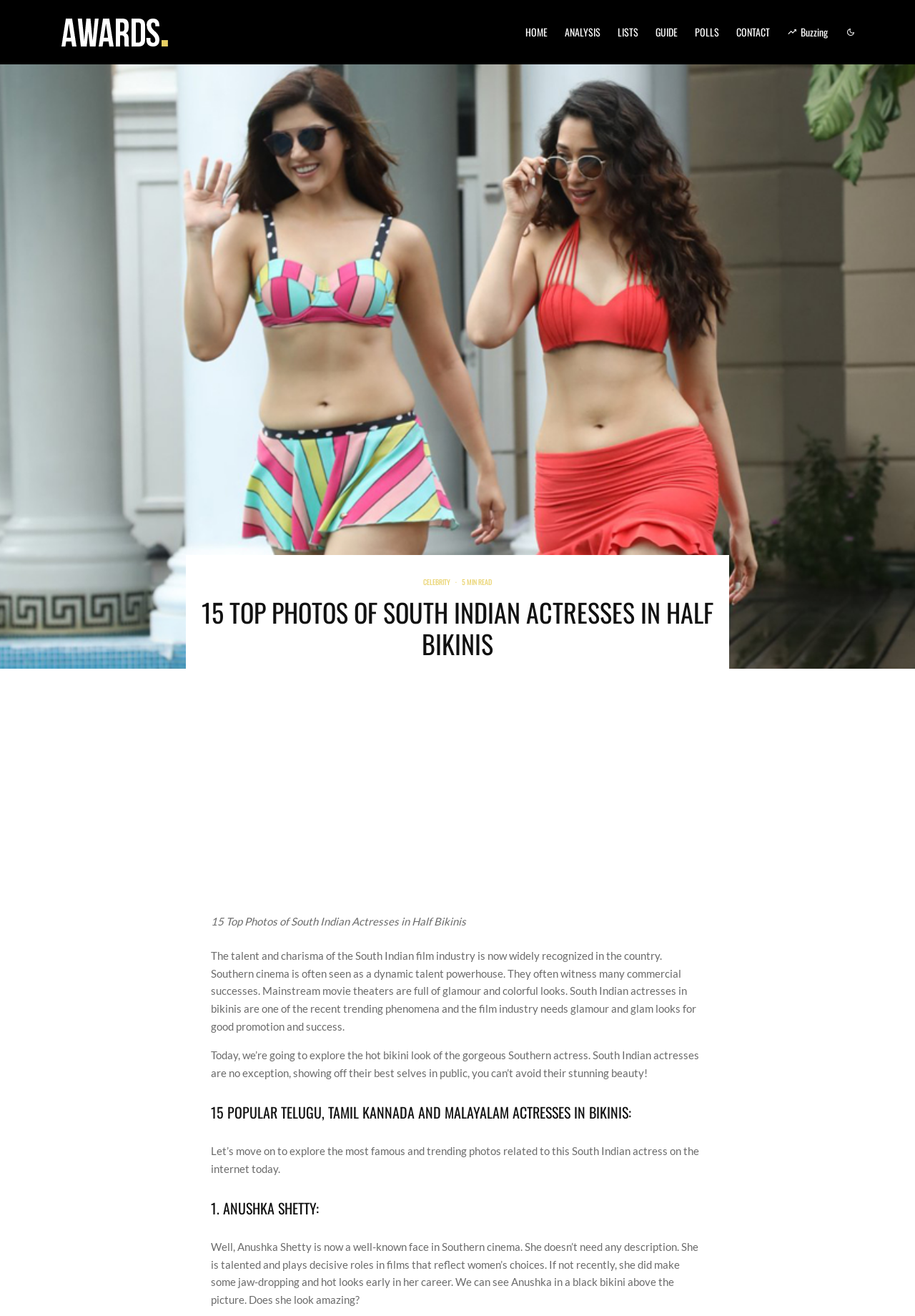Based on the image, please elaborate on the answer to the following question:
How many actresses are featured on this webpage?

The heading '15 TOP PHOTOS OF SOUTH INDIAN ACTRESSES IN HALF BIKINIS' suggests that there are 15 actresses featured on this webpage, each with their own photo and description.